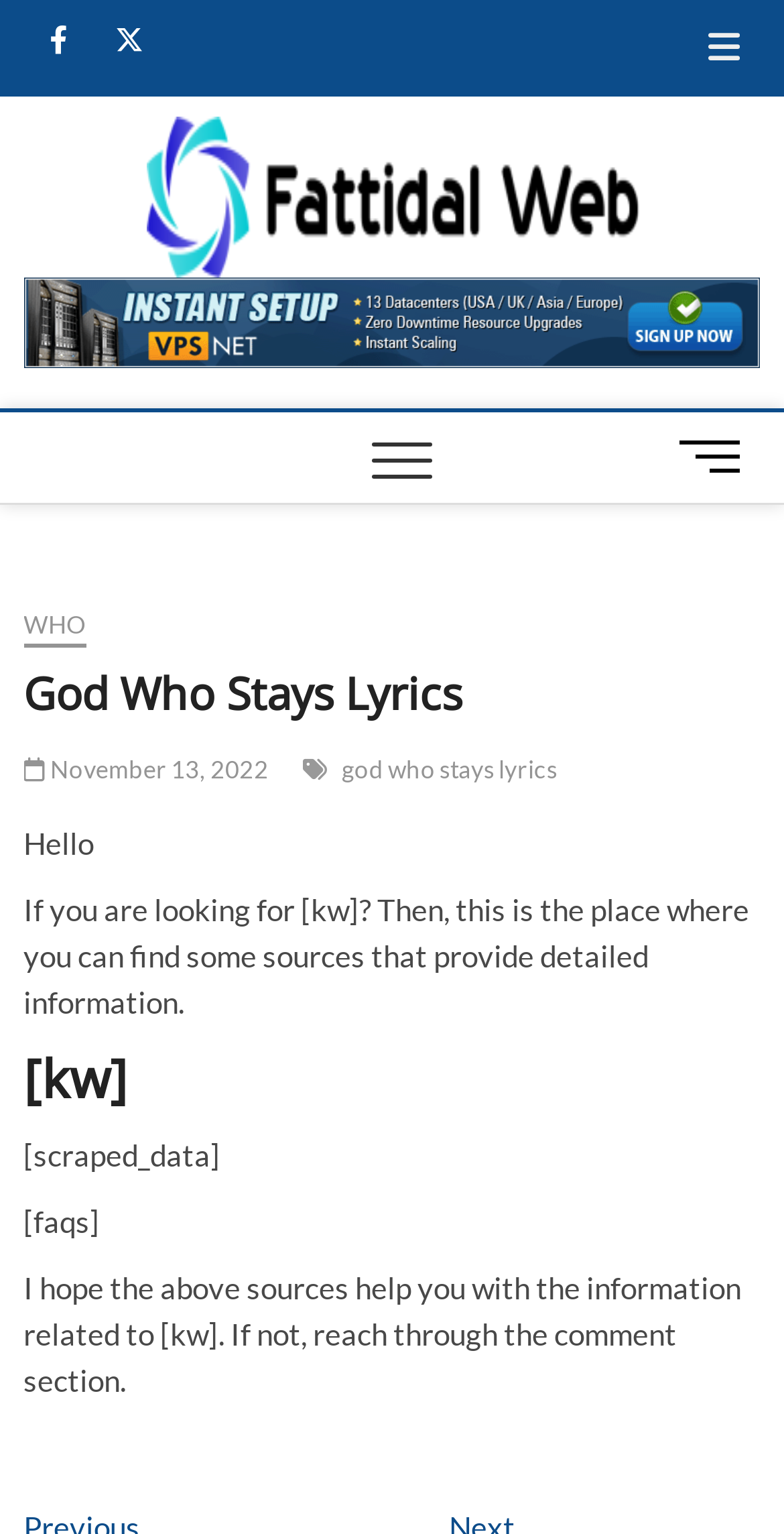Summarize the webpage comprehensively, mentioning all visible components.

This webpage is about "God Who Stays Lyrics" on Fat Tidal Web. At the top, there is a navigation menu, known as the "Topbar Menu", which contains a button with an icon. Below this menu, there are social media links to Facebook and Twitter, positioned on the left side of the page. 

To the right of the social media links, the website's logo, "Fat Tidal Web", is displayed as an image, accompanied by a link to the website's homepage. 

Below the logo, there is a "Main Menu" navigation, which contains a button that can be expanded to show more options. On the right side of this menu, there is a "Menu Button". 

The main content of the webpage is an article, which starts with a header section. This section contains links to "WHO" and a date, "November 13, 2022", as well as a heading that displays the title "God Who Stays Lyrics". 

Below the header section, there is a paragraph of text that welcomes users and explains the purpose of the webpage, which is to provide sources of detailed information about a specific topic, denoted by "[kw]". 

The webpage then displays the topic "[kw]" as a heading, followed by some scraped data and FAQs related to the topic. Finally, there is a paragraph of text that expresses hope that the provided sources are helpful and invites users to reach out through the comment section if they need more information. 

At the very bottom of the page, there is a heading that says "Post navigation".